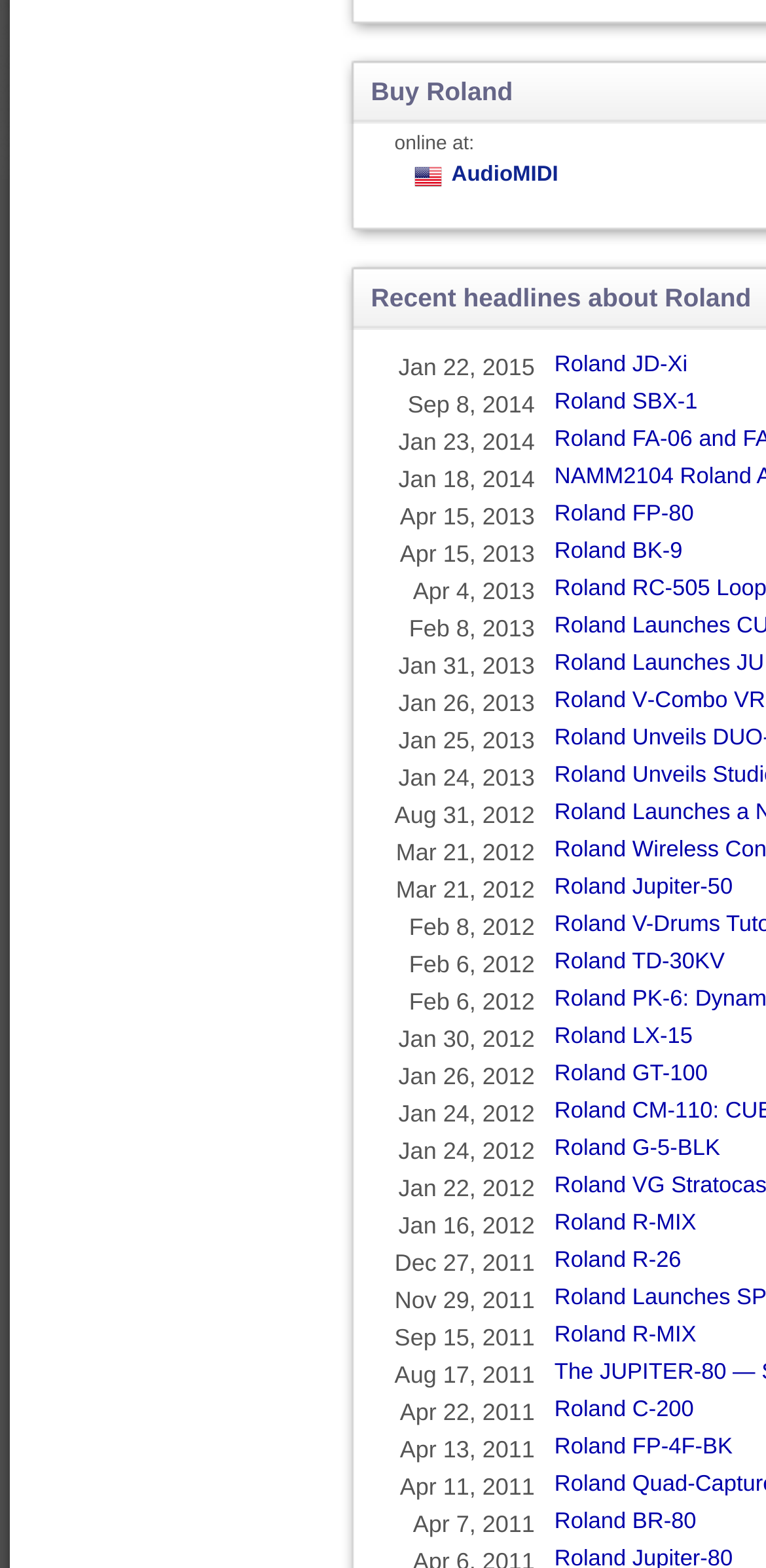Highlight the bounding box coordinates of the element you need to click to perform the following instruction: "Check the information of Jan 22, 2015."

[0.502, 0.223, 0.698, 0.247]